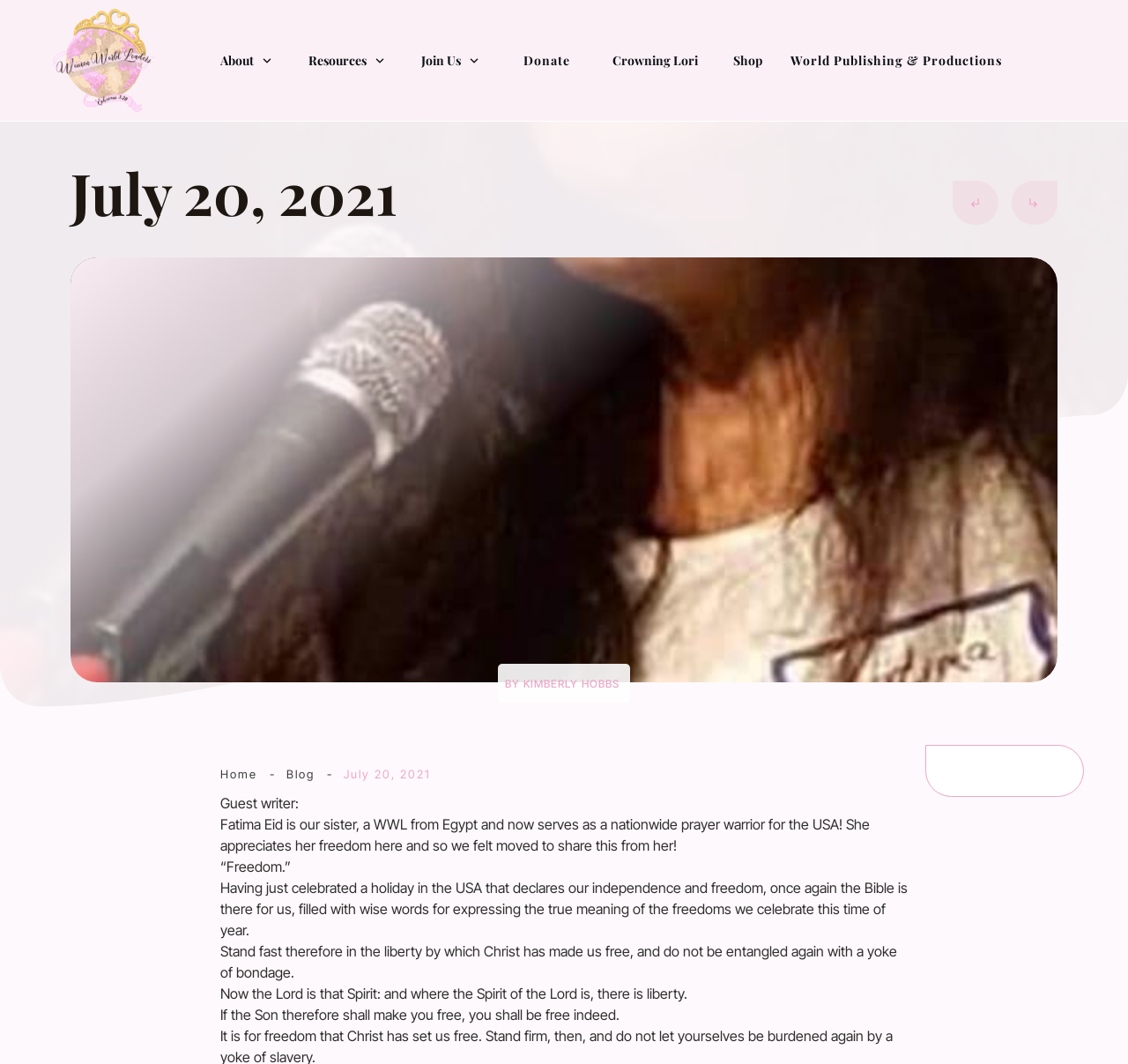Please locate the UI element described by "Crowning Lori" and provide its bounding box coordinates.

[0.543, 0.046, 0.619, 0.067]